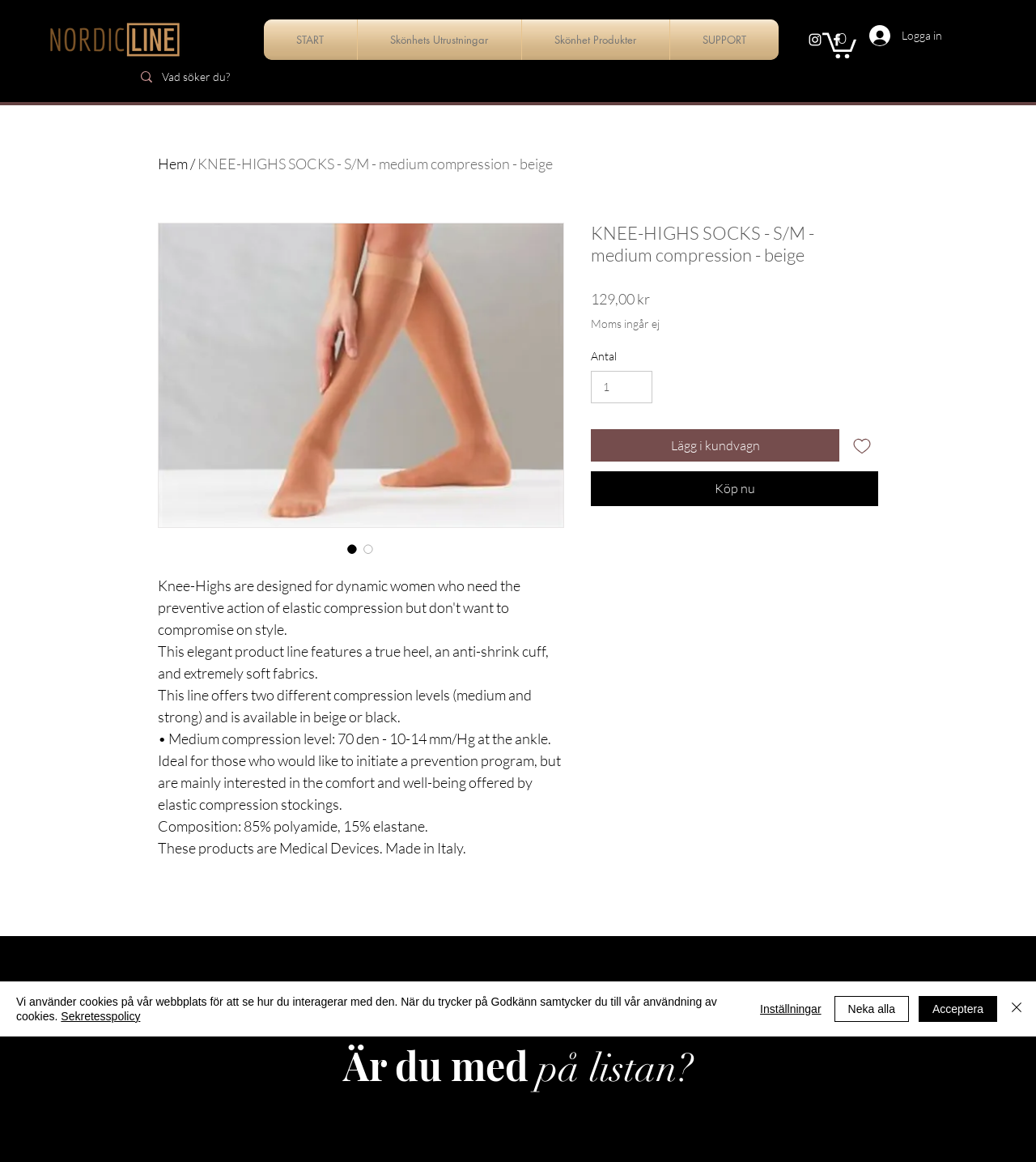Illustrate the webpage with a detailed description.

This webpage is about knee-high socks designed for dynamic women who need preventive action of elastic compression without compromising on style. The page is divided into several sections. At the top, there is a navigation bar with links to the homepage, beauty products, and support. Below the navigation bar, there is a search bar with a magnifying glass icon. 

On the left side of the page, there is a section with social media links, including Instagram and Facebook, each with its respective icon. Next to the social media links, there is a button to view the shopping cart, which currently has 0 items. 

The main content of the page is about the knee-high socks product. There is a large image of the product, and below it, there are several paragraphs of text describing the product's features, including its true heel, anti-shrink cuff, and soft fabrics. The product comes in two compression levels, medium and strong, and is available in beige or black. The composition of the product is 85% polyamide and 15% elastane, and it is a medical device made in Italy.

Below the product description, there is a section with pricing information, including the price of 129.00 kr and a note that VAT is not included. There is also a section to select the quantity of the product, with a spin button to increase or decrease the quantity. 

On the right side of the page, there are two buttons: "Add to cart" and "Buy now". Below these buttons, there is a section with a link to add the product to a wishlist. 

At the bottom of the page, there is a chat window from Wix Chat, with a heading asking if the user is on the list to receive exclusive offers and discounts. There is also a section with a cookie policy alert, which informs users that the website uses cookies to track interactions and provides links to the privacy policy and buttons to accept, reject, or customize cookie settings.